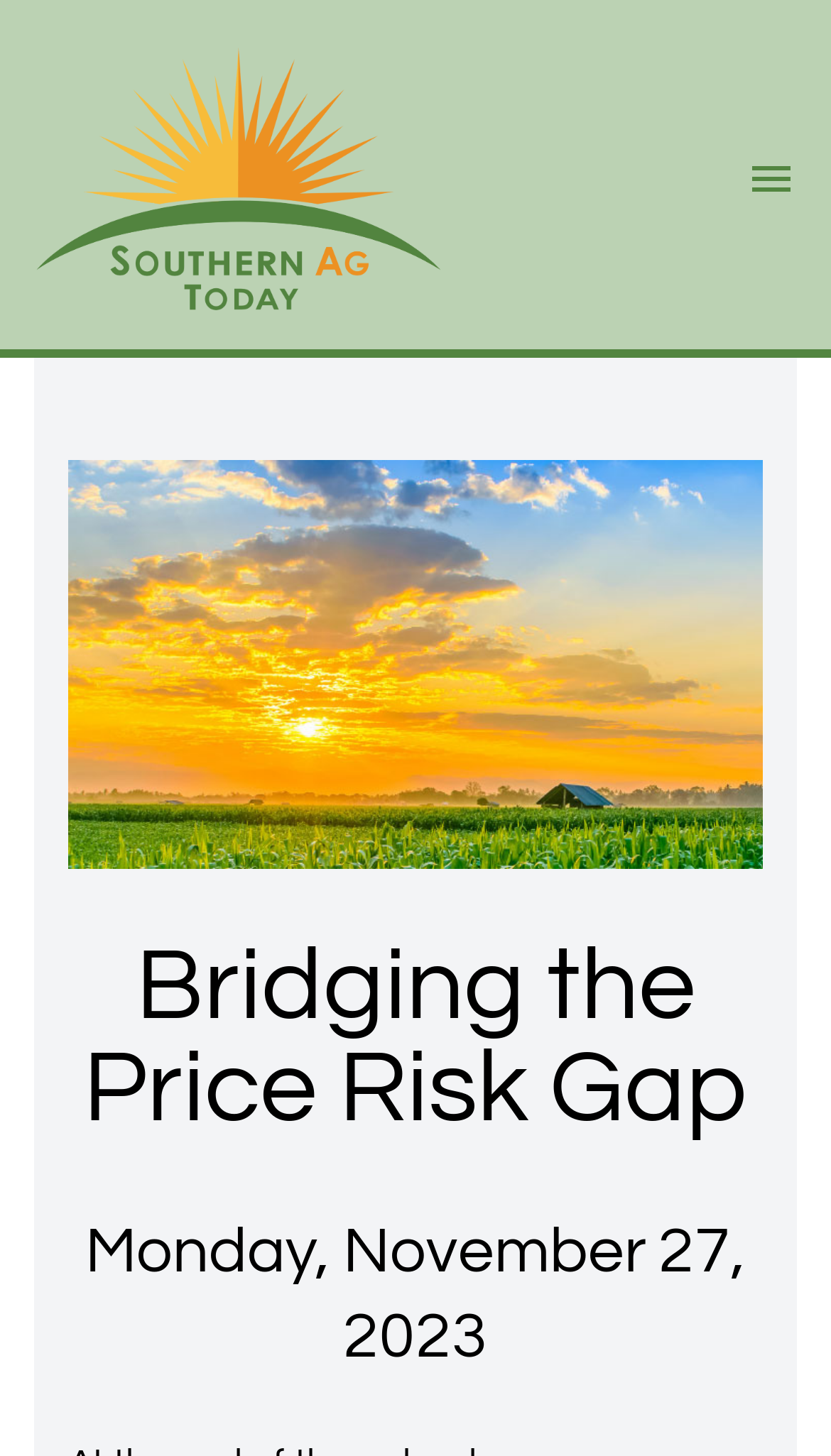Use a single word or phrase to respond to the question:
What is the date displayed on the webpage?

Monday, November 27, 2023